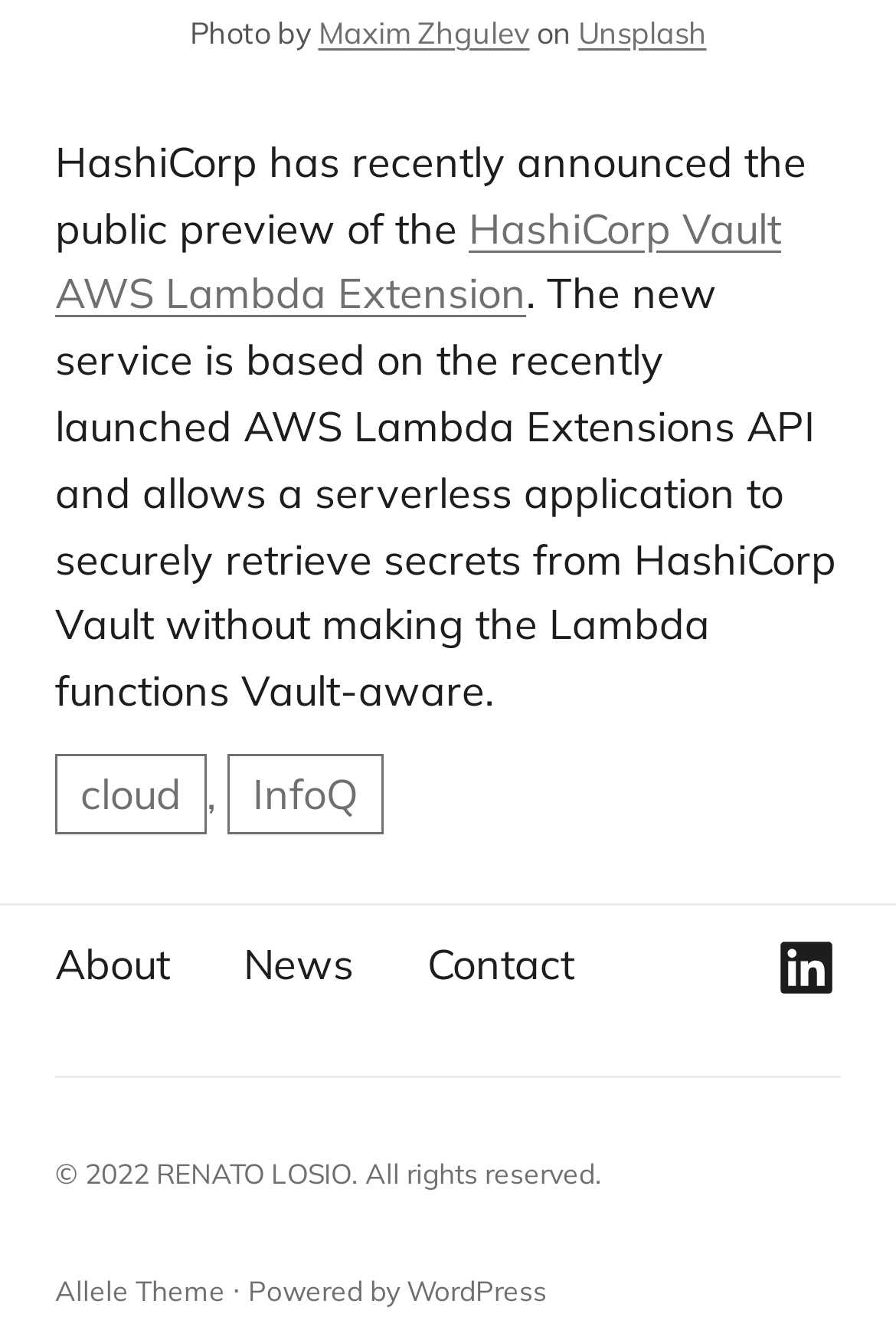Determine the bounding box coordinates of the clickable element to achieve the following action: 'View HashiCorp Vault AWS Lambda Extension'. Provide the coordinates as four float values between 0 and 1, formatted as [left, top, right, bottom].

[0.062, 0.15, 0.872, 0.239]